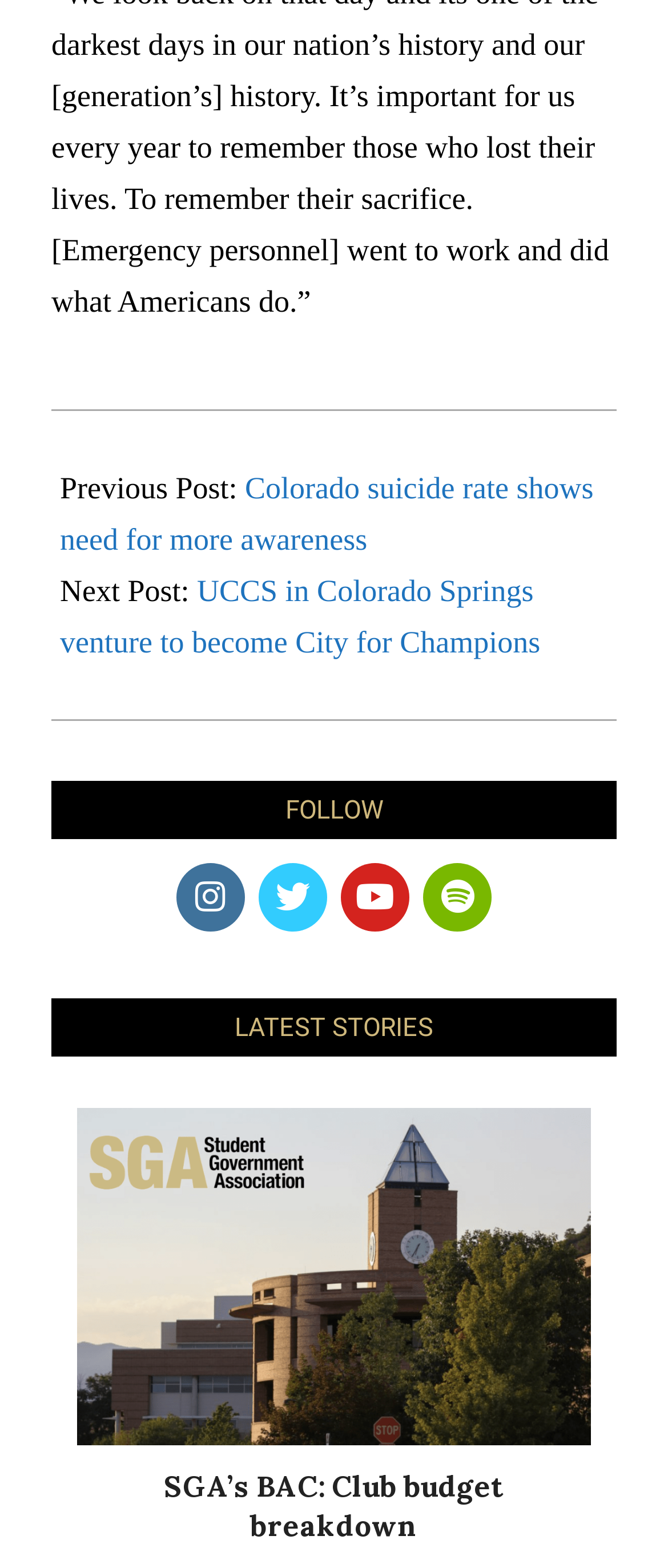Given the webpage screenshot, identify the bounding box of the UI element that matches this description: "parent_node: FOLLOW".

[0.264, 0.551, 0.367, 0.594]